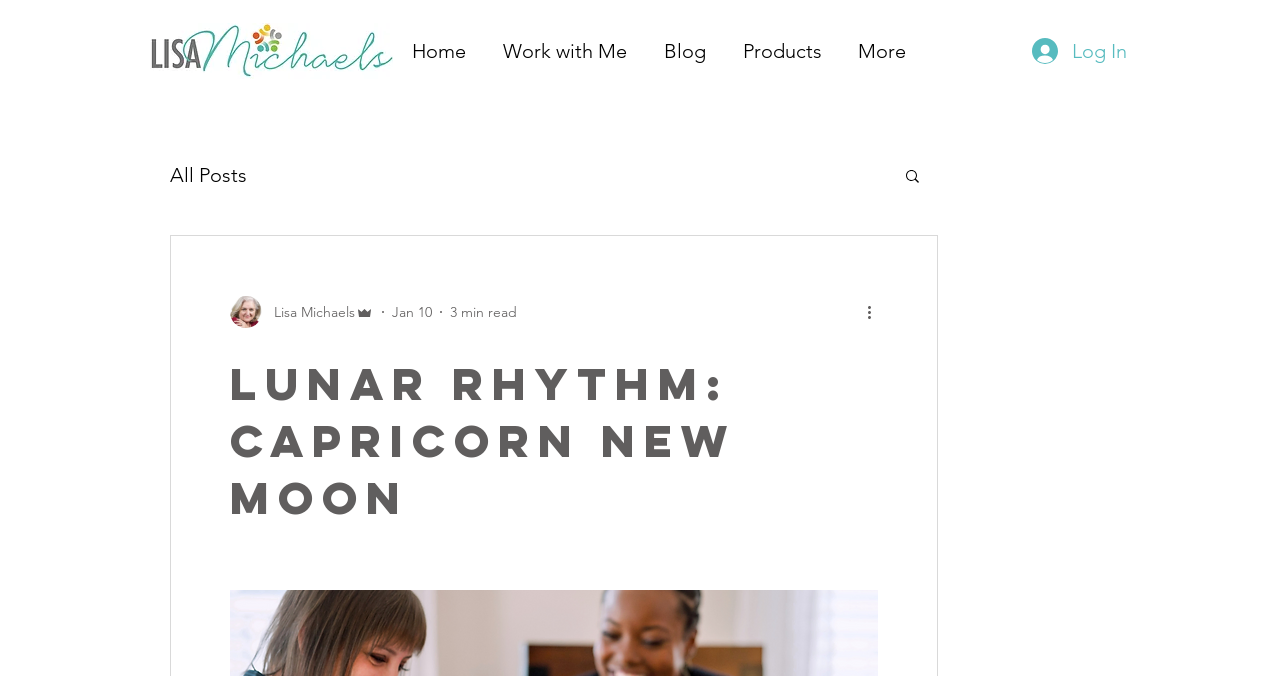Respond to the question below with a concise word or phrase:
What is the estimated reading time of the blog post?

3 min read